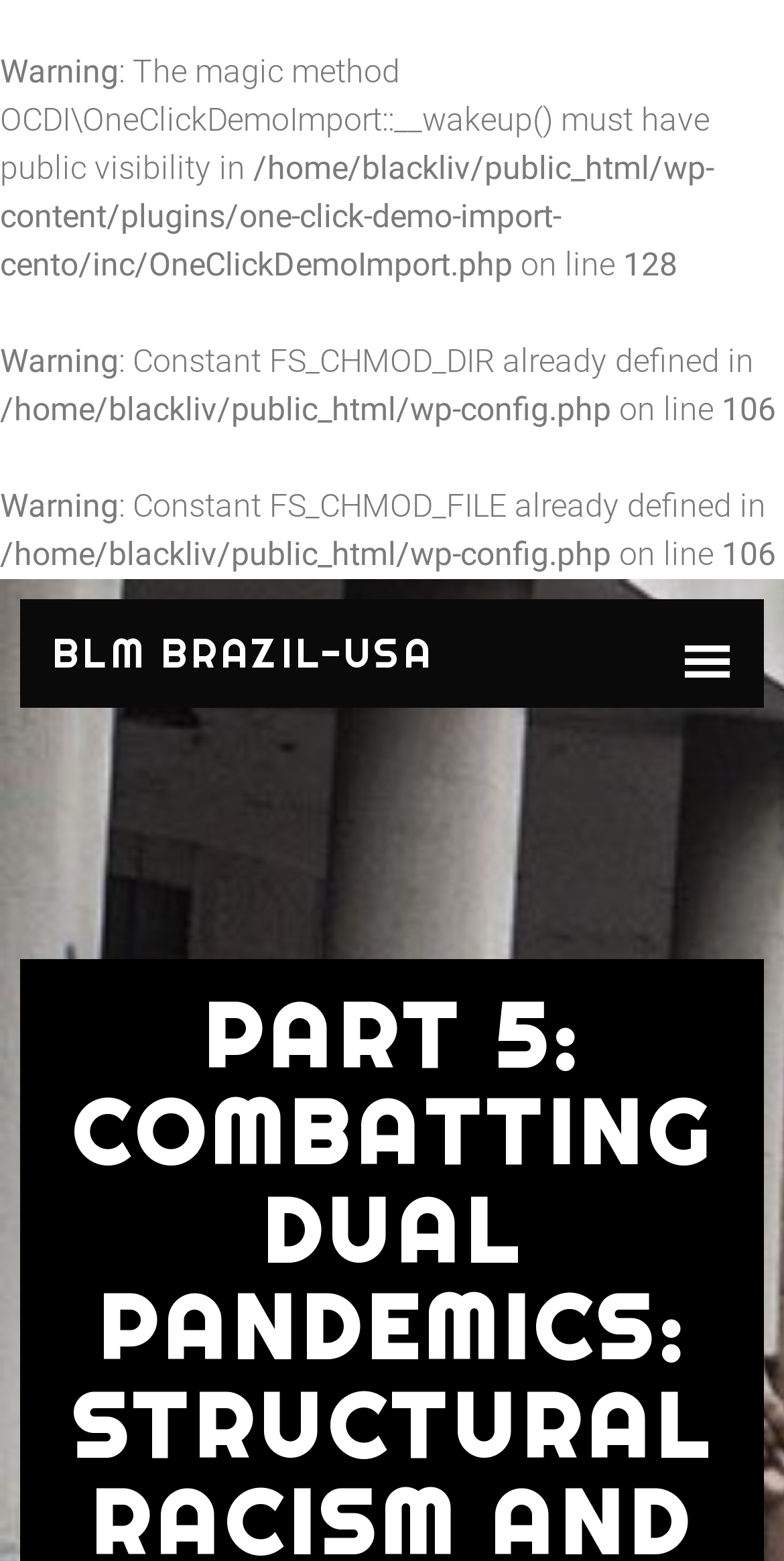Given the element description: "blm brazil-usa", predict the bounding box coordinates of the UI element it refers to, using four float numbers between 0 and 1, i.e., [left, top, right, bottom].

[0.067, 0.394, 0.892, 0.443]